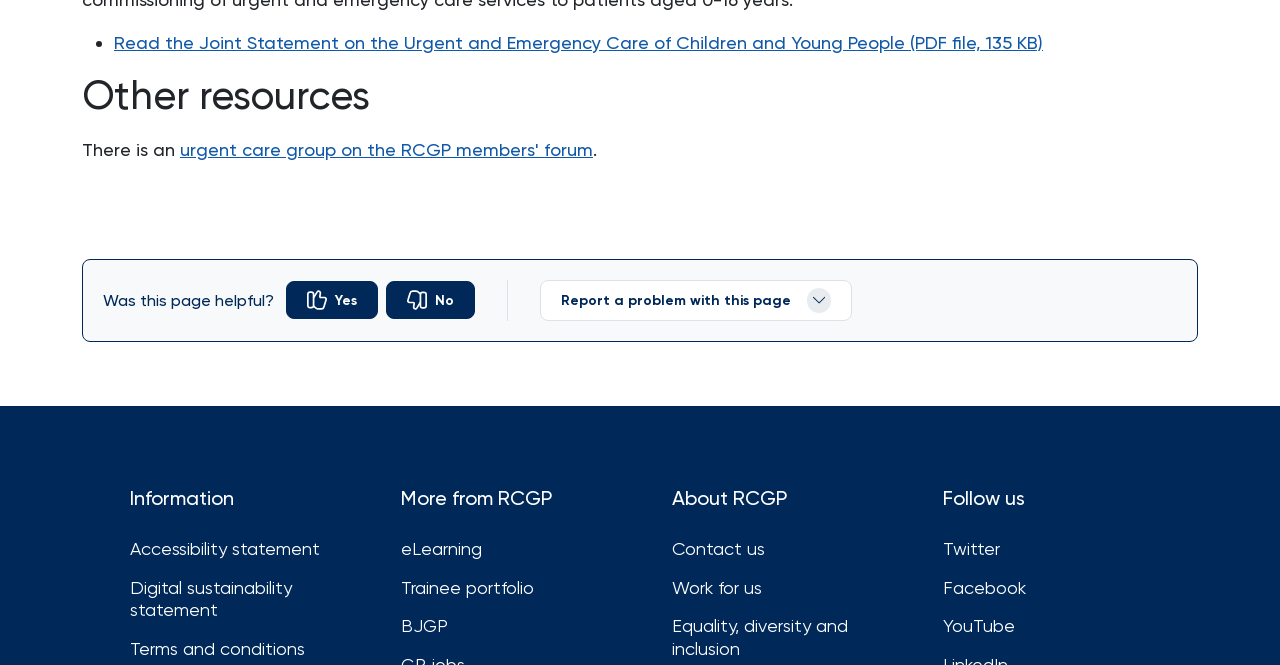From the element description parent_node: CONTACT US, predict the bounding box coordinates of the UI element. The coordinates must be specified in the format (top-left x, top-left y, bottom-right x, bottom-right y) and should be within the 0 to 1 range.

None